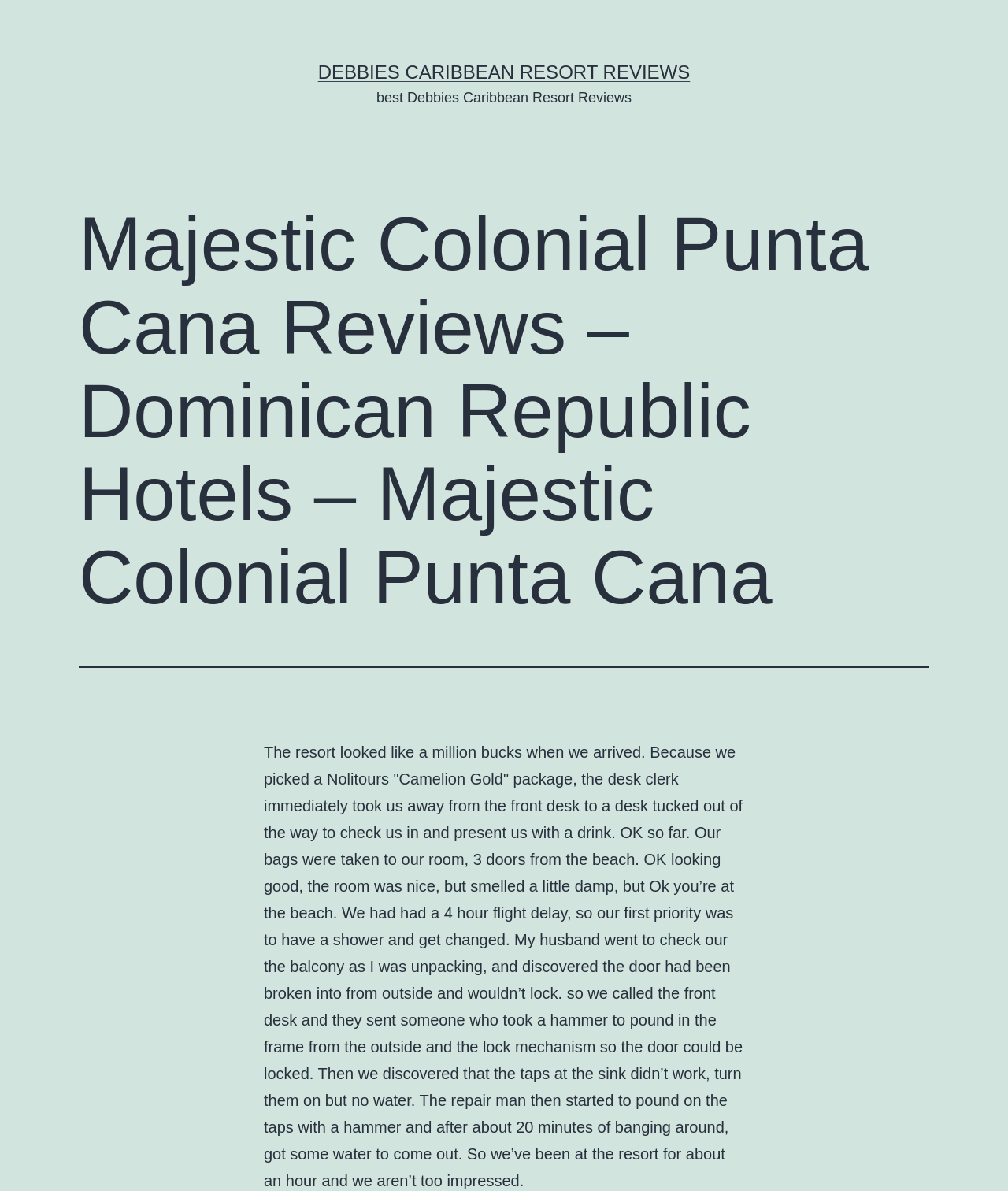From the element description Debbies Caribbean Resort Reviews, predict the bounding box coordinates of the UI element. The coordinates must be specified in the format (top-left x, top-left y, bottom-right x, bottom-right y) and should be within the 0 to 1 range.

[0.315, 0.052, 0.685, 0.069]